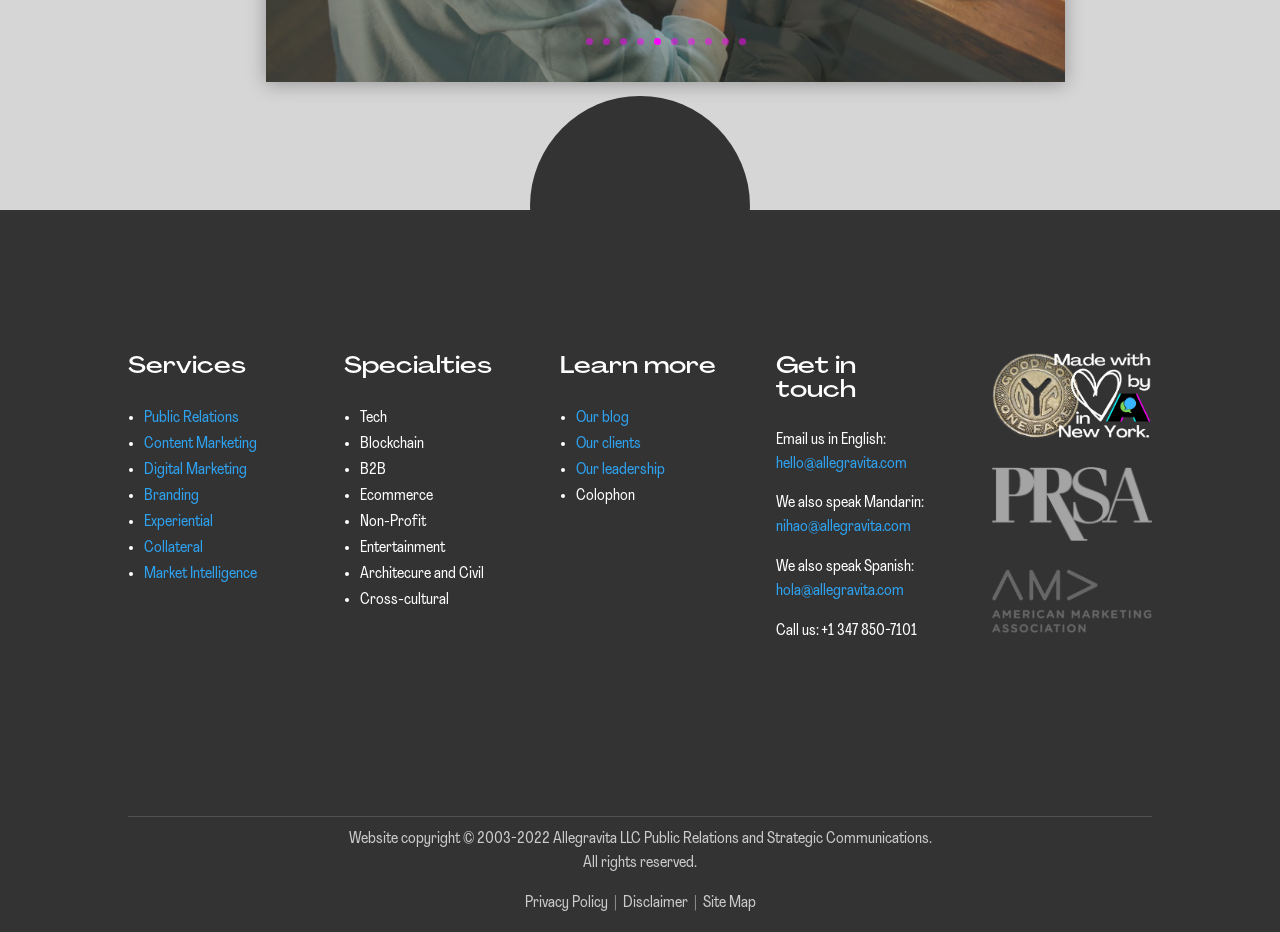Can you identify the bounding box coordinates of the clickable region needed to carry out this instruction: 'Learn more about Our blog'? The coordinates should be four float numbers within the range of 0 to 1, stated as [left, top, right, bottom].

[0.45, 0.44, 0.491, 0.457]